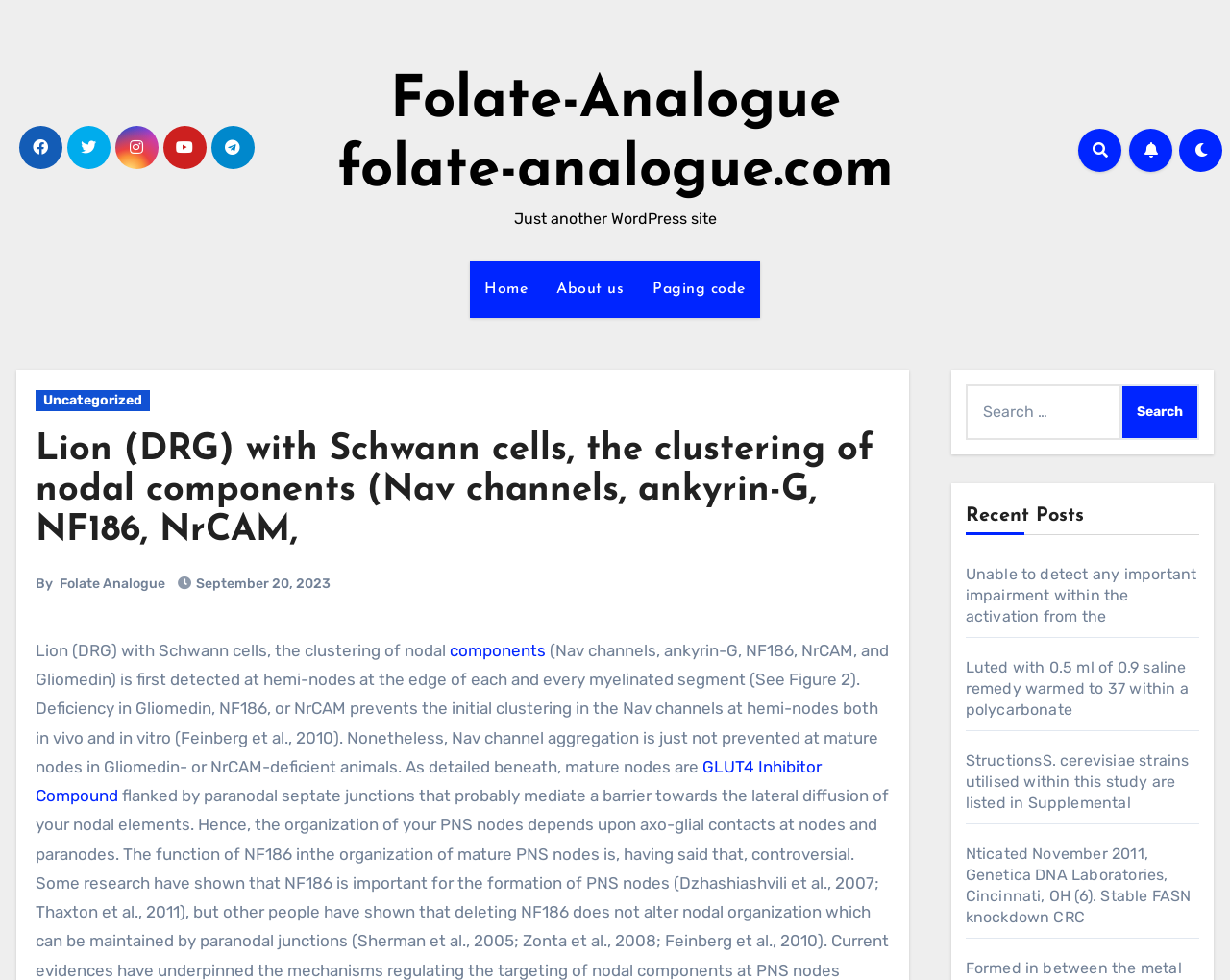Can you provide the bounding box coordinates for the element that should be clicked to implement the instruction: "Click the 'Home' link"?

[0.382, 0.267, 0.441, 0.324]